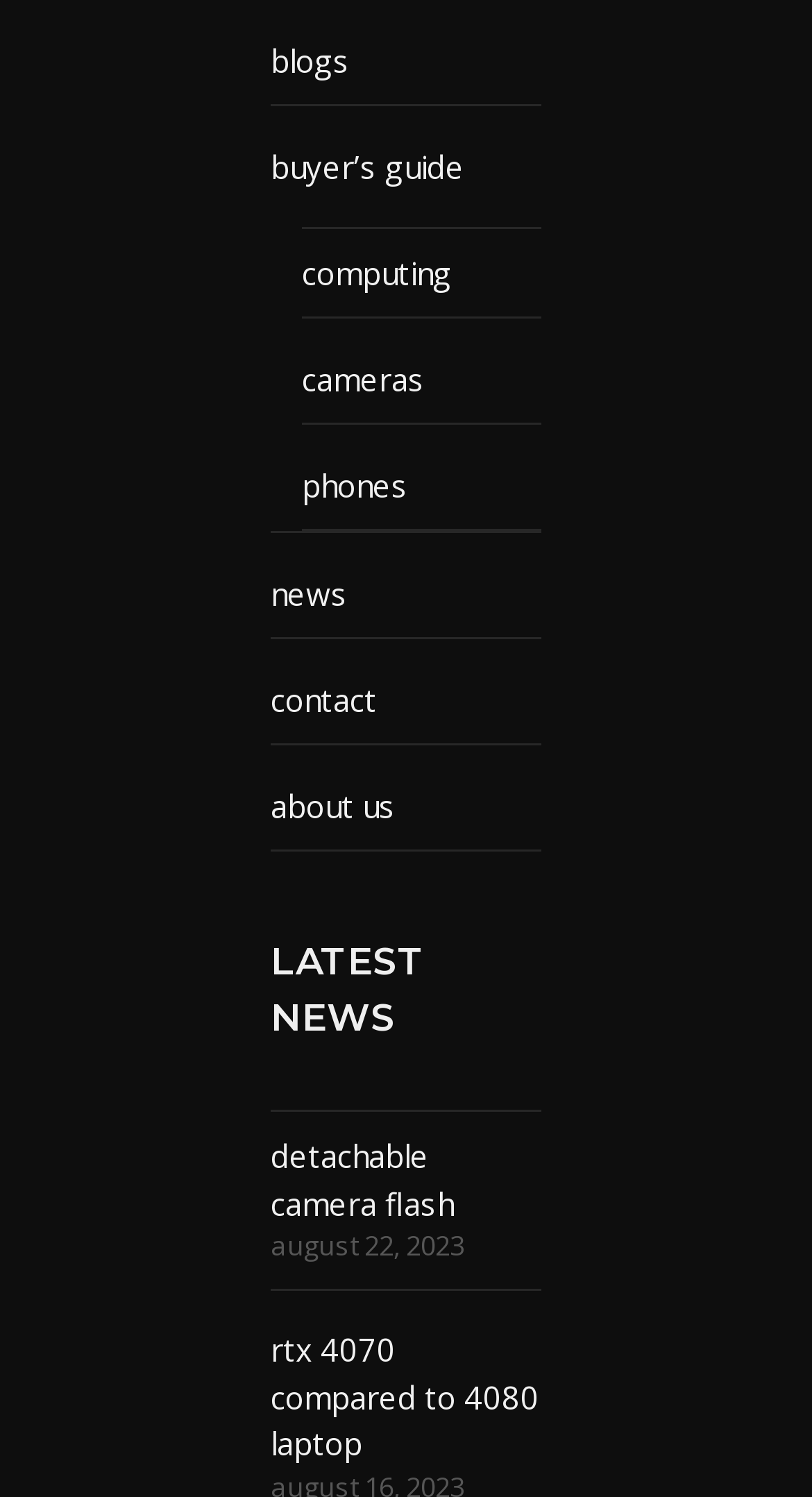Provide a thorough and detailed response to the question by examining the image: 
What are the main categories listed on the webpage?

I analyzed the top section of the webpage and found the main categories listed as links, which are Blogs, Buyer's Guide, Computing, Cameras, Phones, News, Contact, and About Us.